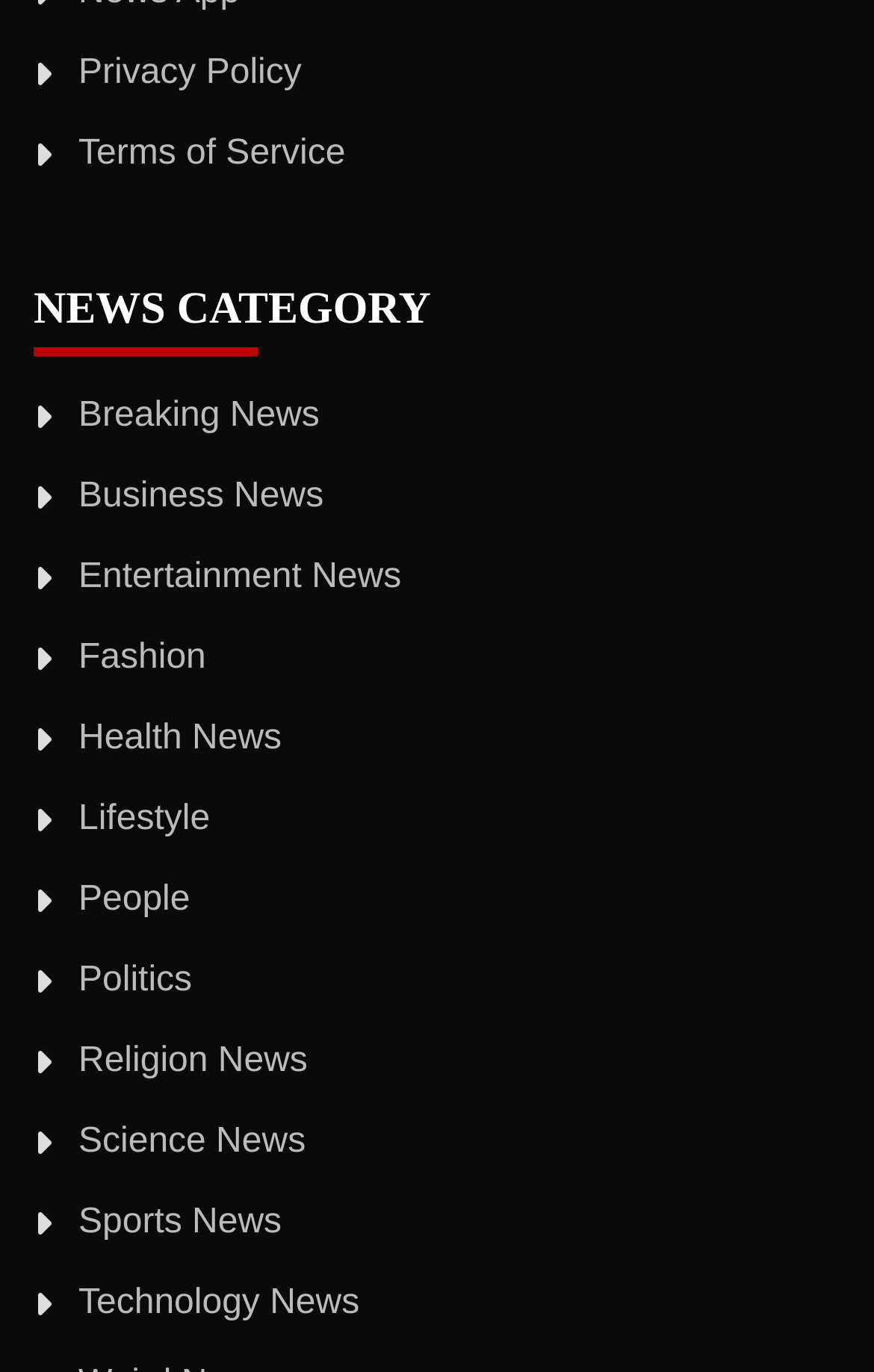Kindly determine the bounding box coordinates for the clickable area to achieve the given instruction: "View Breaking News".

[0.09, 0.288, 0.366, 0.316]